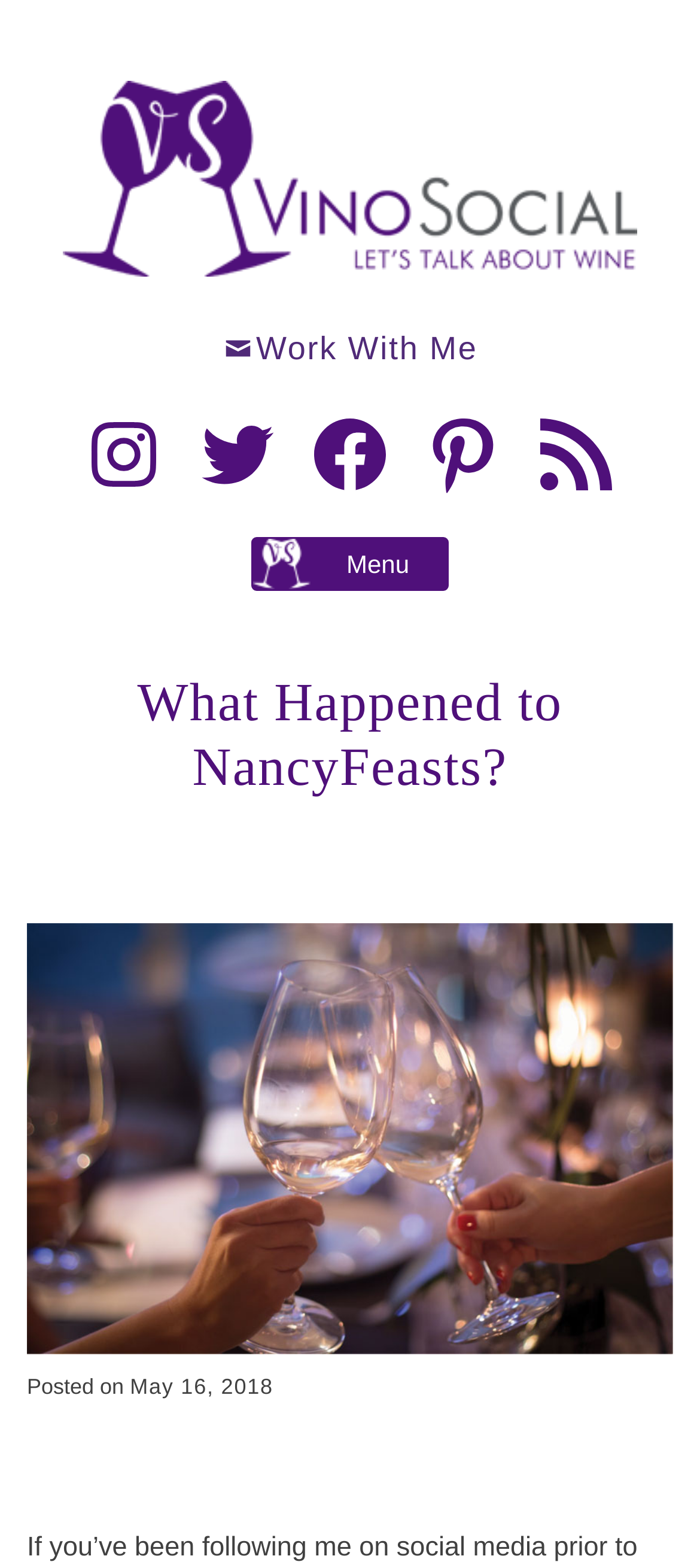From the screenshot, find the bounding box of the UI element matching this description: "May 16, 2018June 20, 2018". Supply the bounding box coordinates in the form [left, top, right, bottom], each a float between 0 and 1.

[0.186, 0.877, 0.391, 0.893]